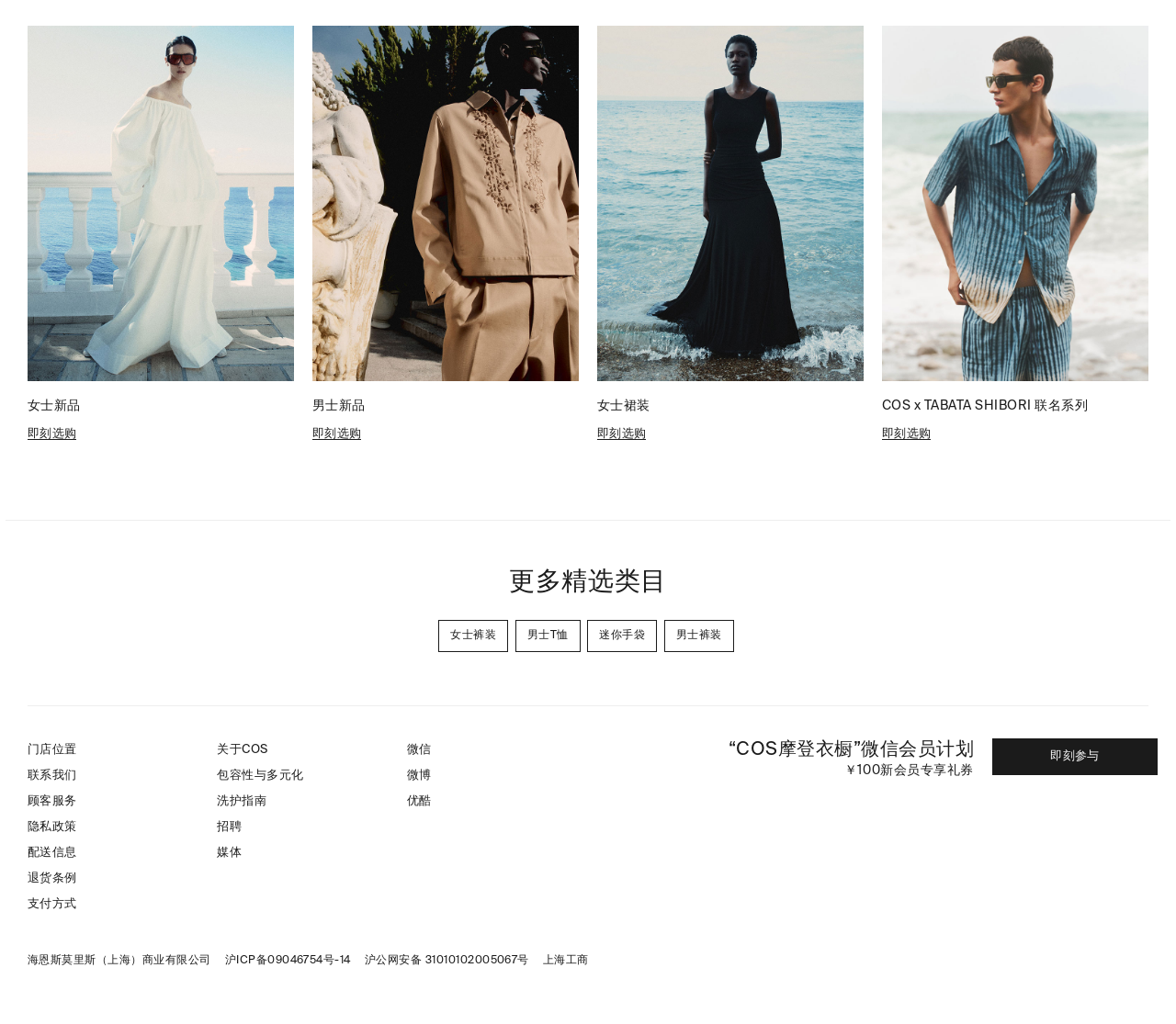Identify the bounding box of the UI element that matches this description: "微博".

[0.346, 0.746, 0.492, 0.769]